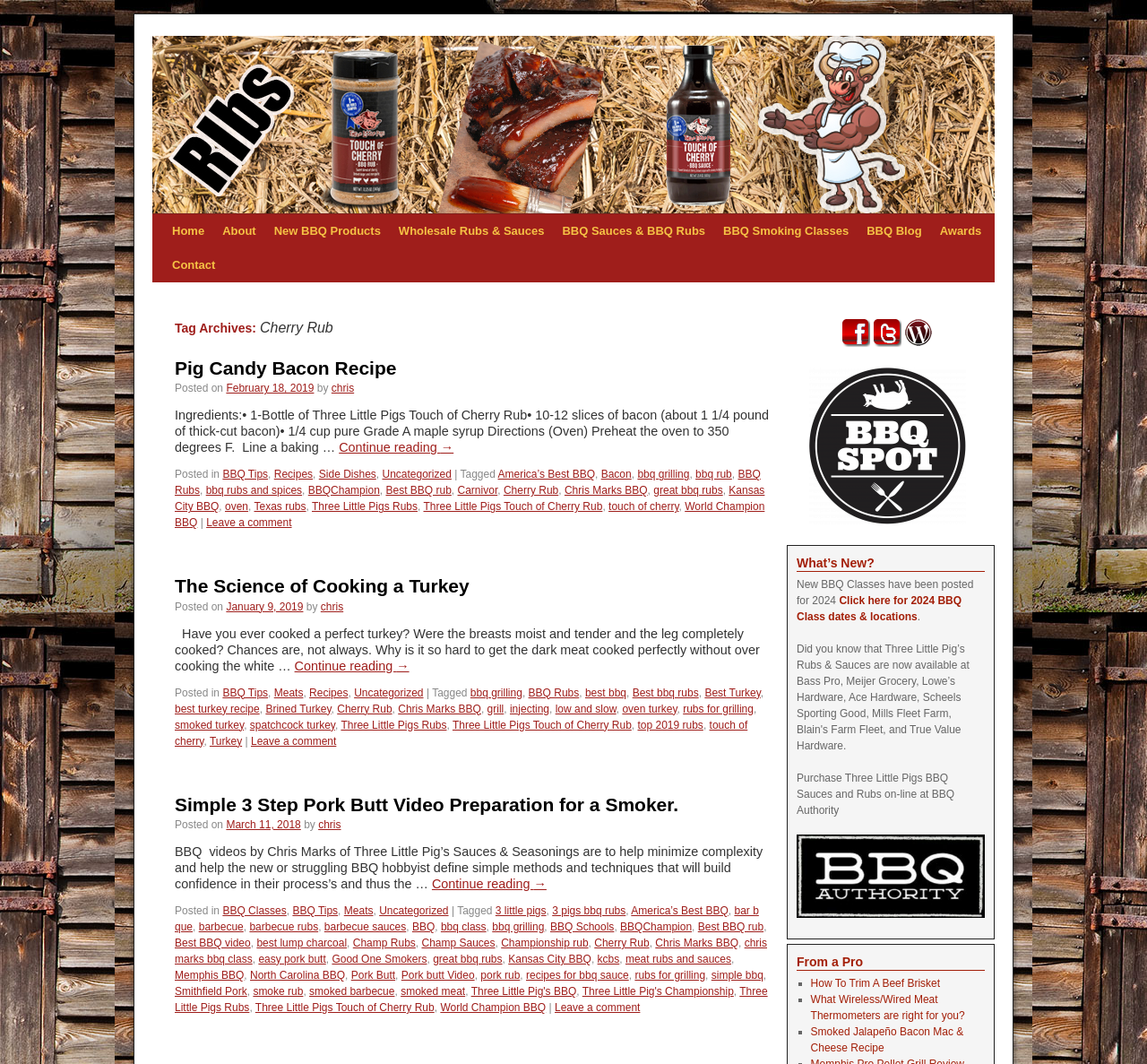Give a one-word or phrase response to the following question: What type of meat is mentioned in the first recipe?

Bacon